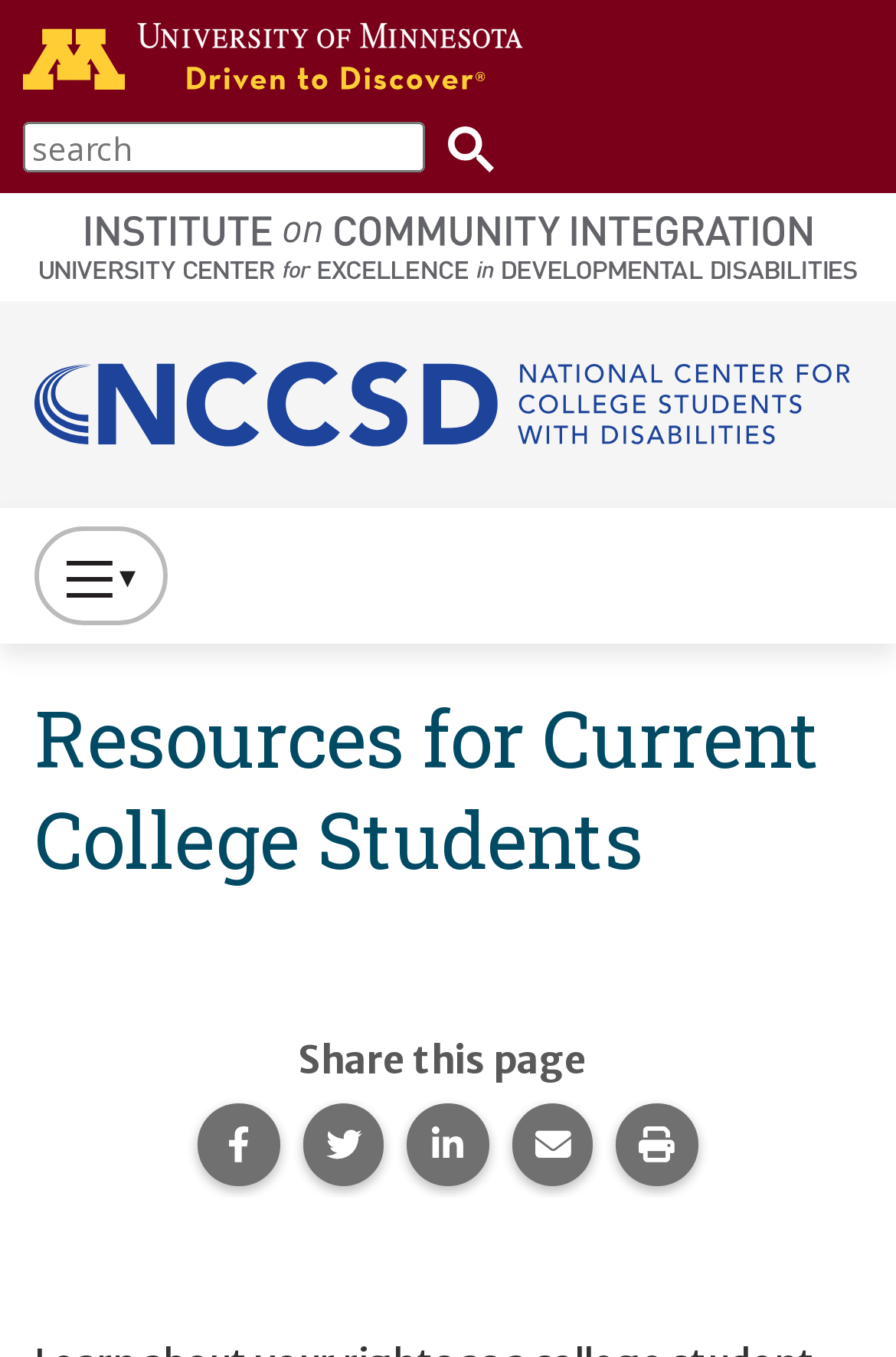Identify the bounding box coordinates for the UI element mentioned here: "parent_node: search name="op" value="Button"". Provide the coordinates as four float values between 0 and 1, i.e., [left, top, right, bottom].

[0.474, 0.09, 0.551, 0.126]